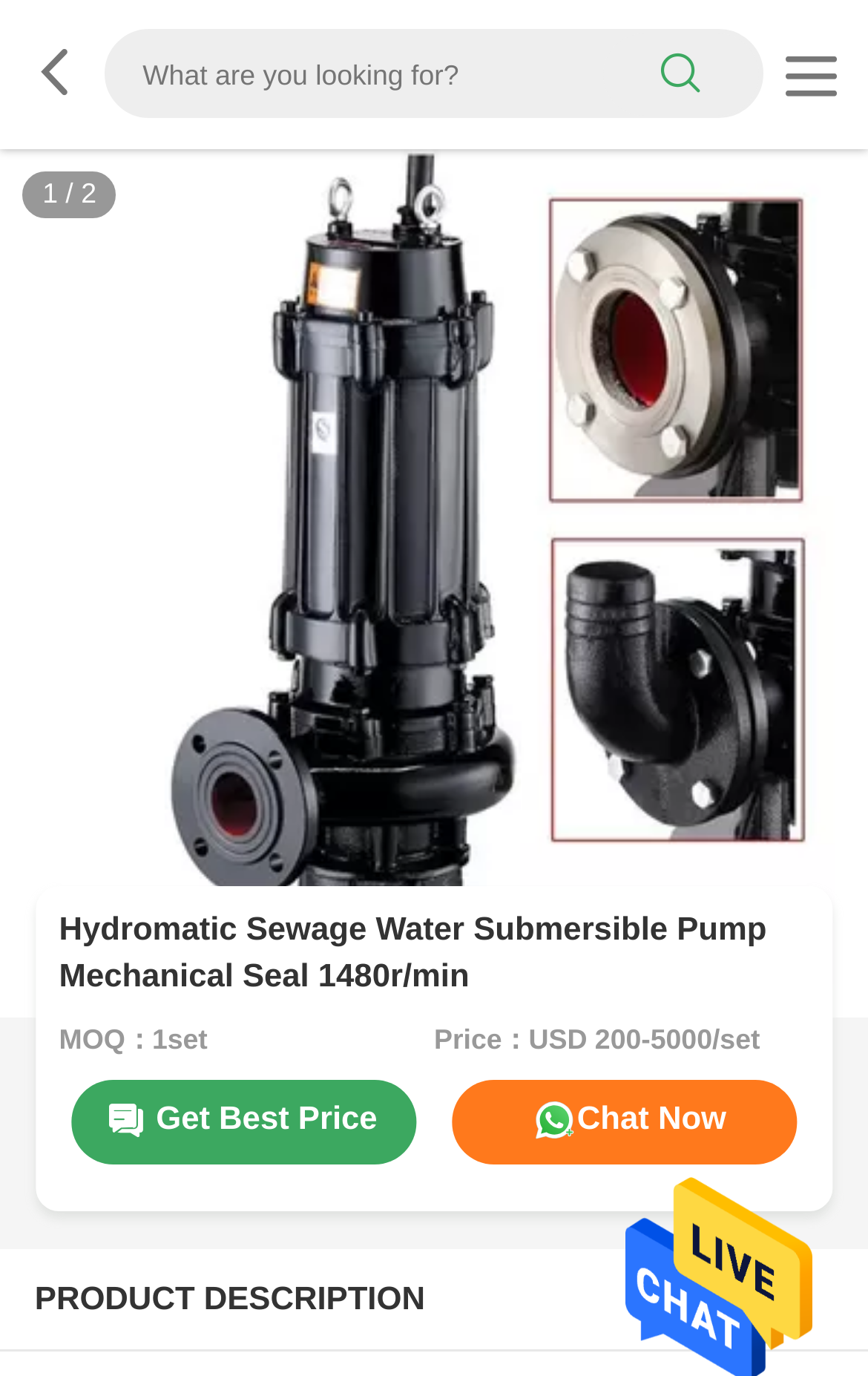What can be done to get the best price?
Use the image to answer the question with a single word or phrase.

Get Best Price